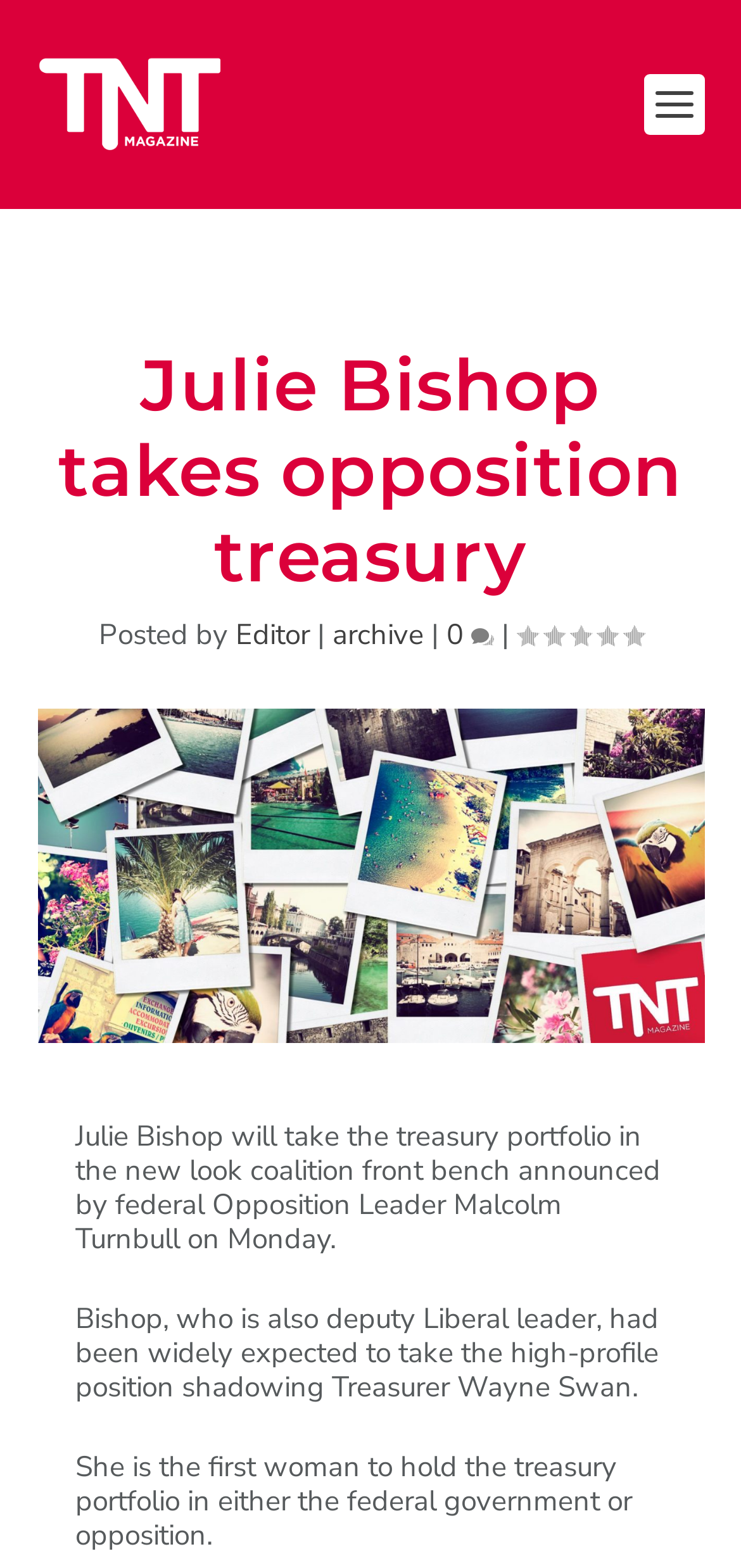How many comments does the article have?
Answer with a single word or phrase, using the screenshot for reference.

0